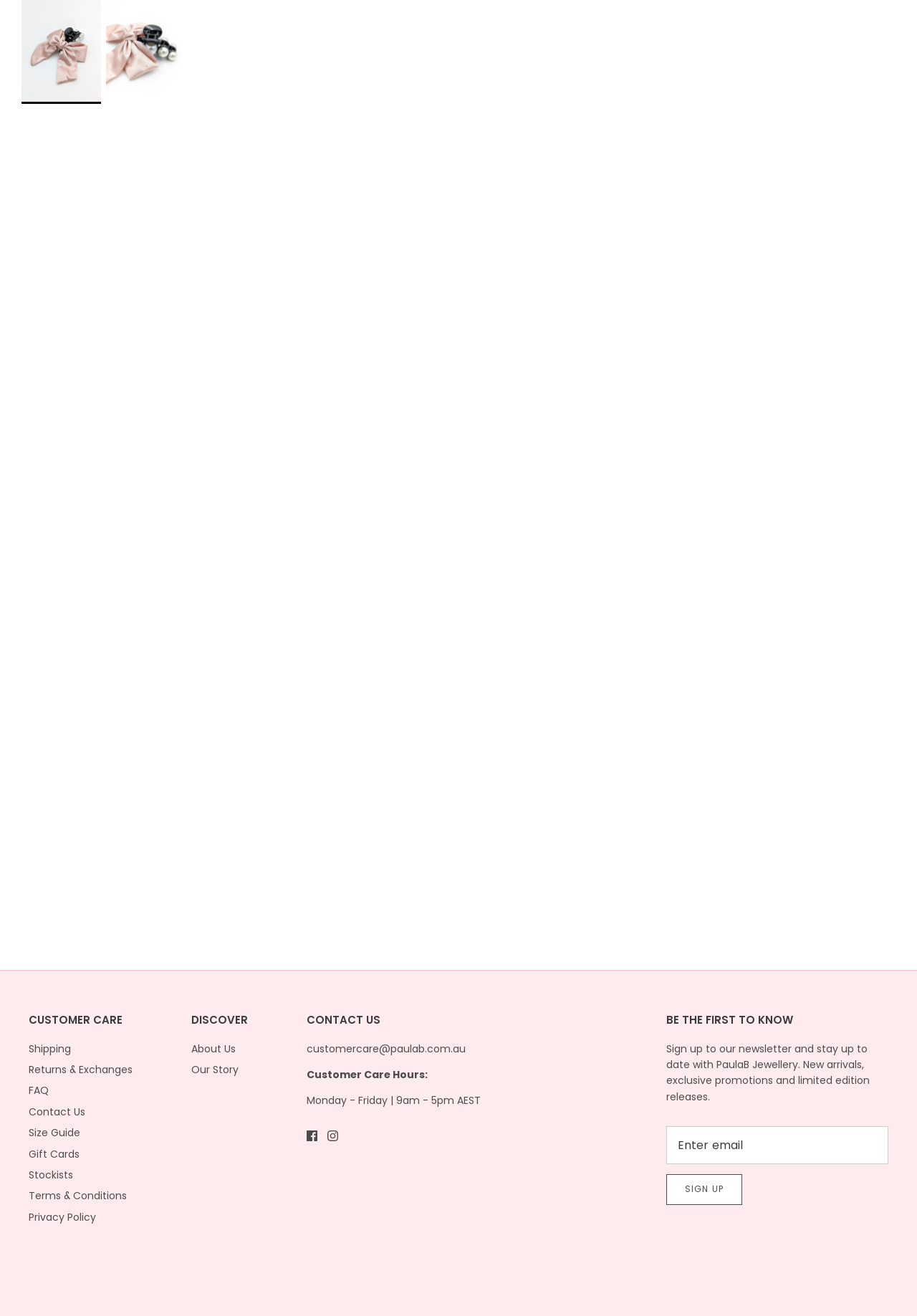Identify the bounding box coordinates necessary to click and complete the given instruction: "Click on 'Timeless Floral Flower Scarf $69.95'".

[0.023, 0.331, 0.25, 0.355]